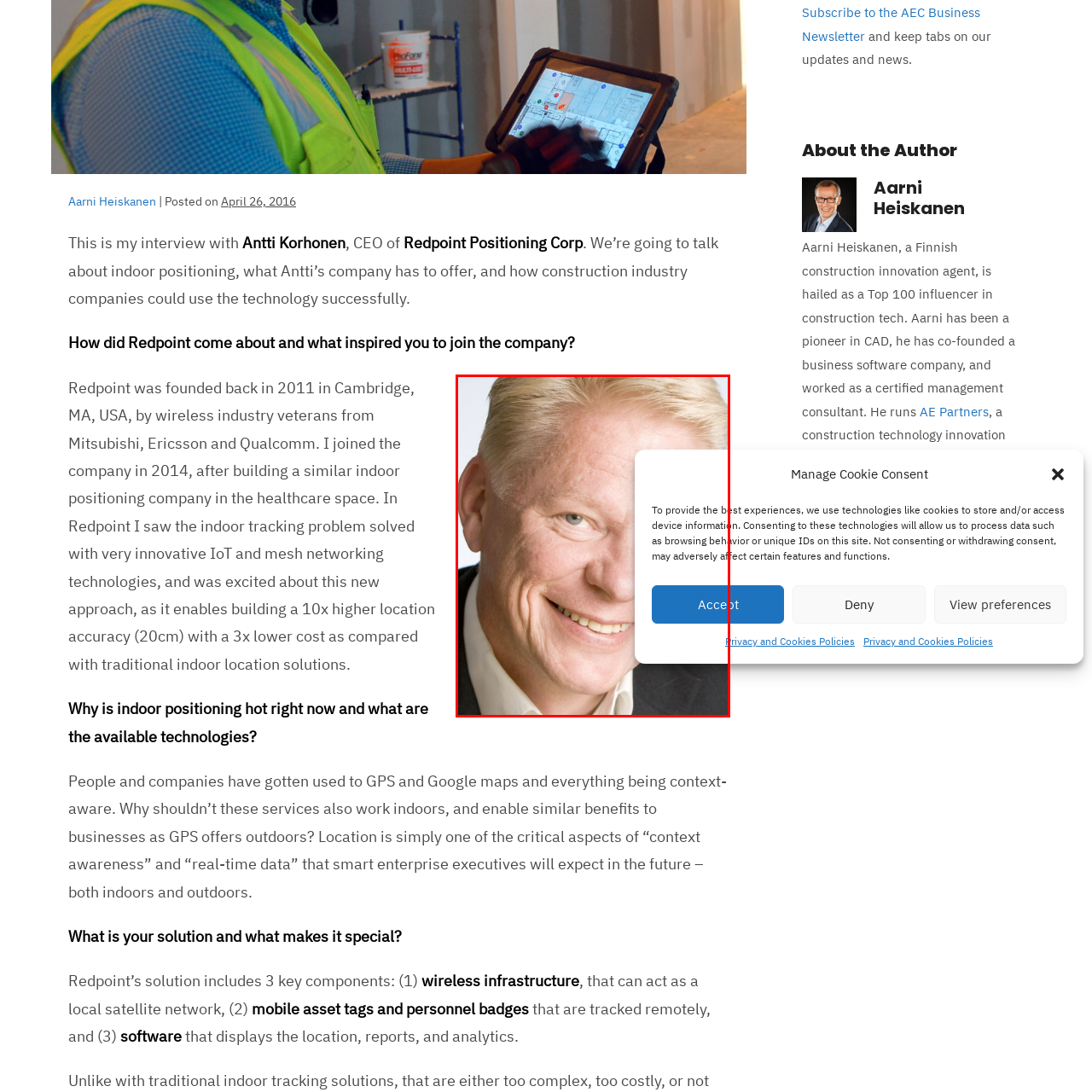What is the man wearing over his white shirt?
Carefully examine the image highlighted by the red bounding box and provide a detailed answer to the question.

The caption describes the man's attire, specifying that he is wearing a black suit jacket over a white shirt, which suggests a formal or professional setting.